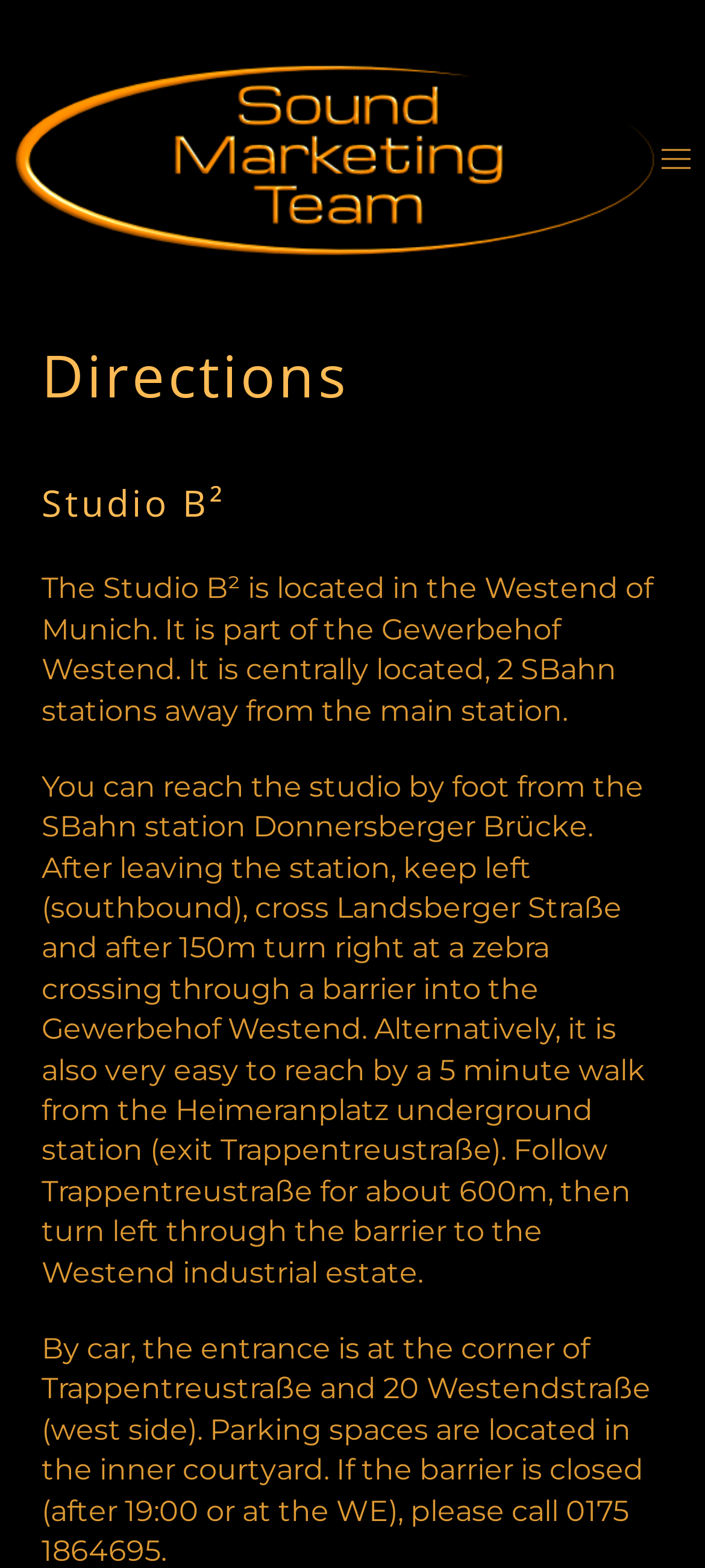Reply to the question with a single word or phrase:
What is the location of Studio B²?

Munich